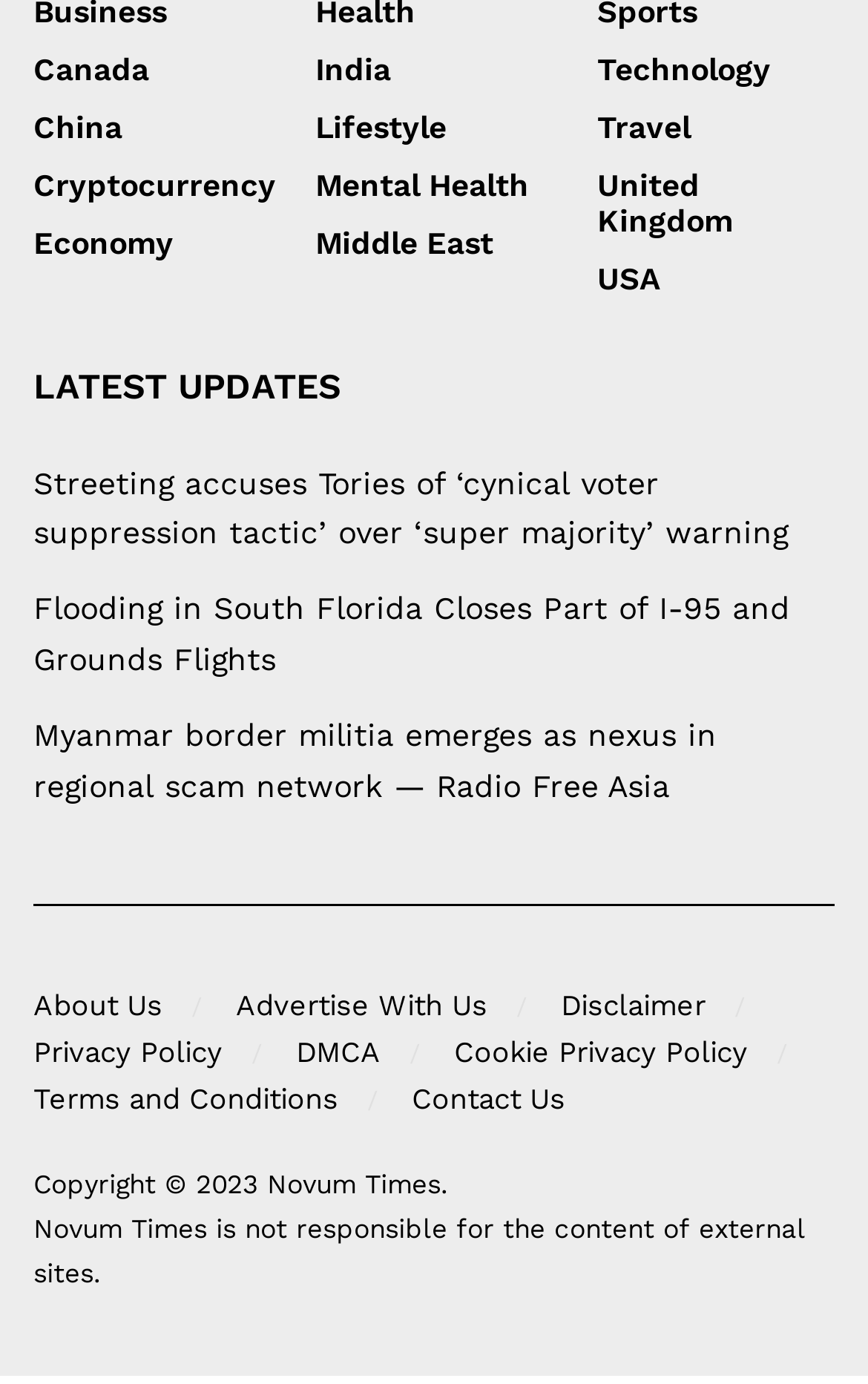What categories are available on the webpage?
Refer to the image and provide a detailed answer to the question.

By analyzing the links on the webpage, I found that there are various categories available, including country-specific news (Canada, China, India, etc.), economy, lifestyle, mental health, technology, travel, and more.